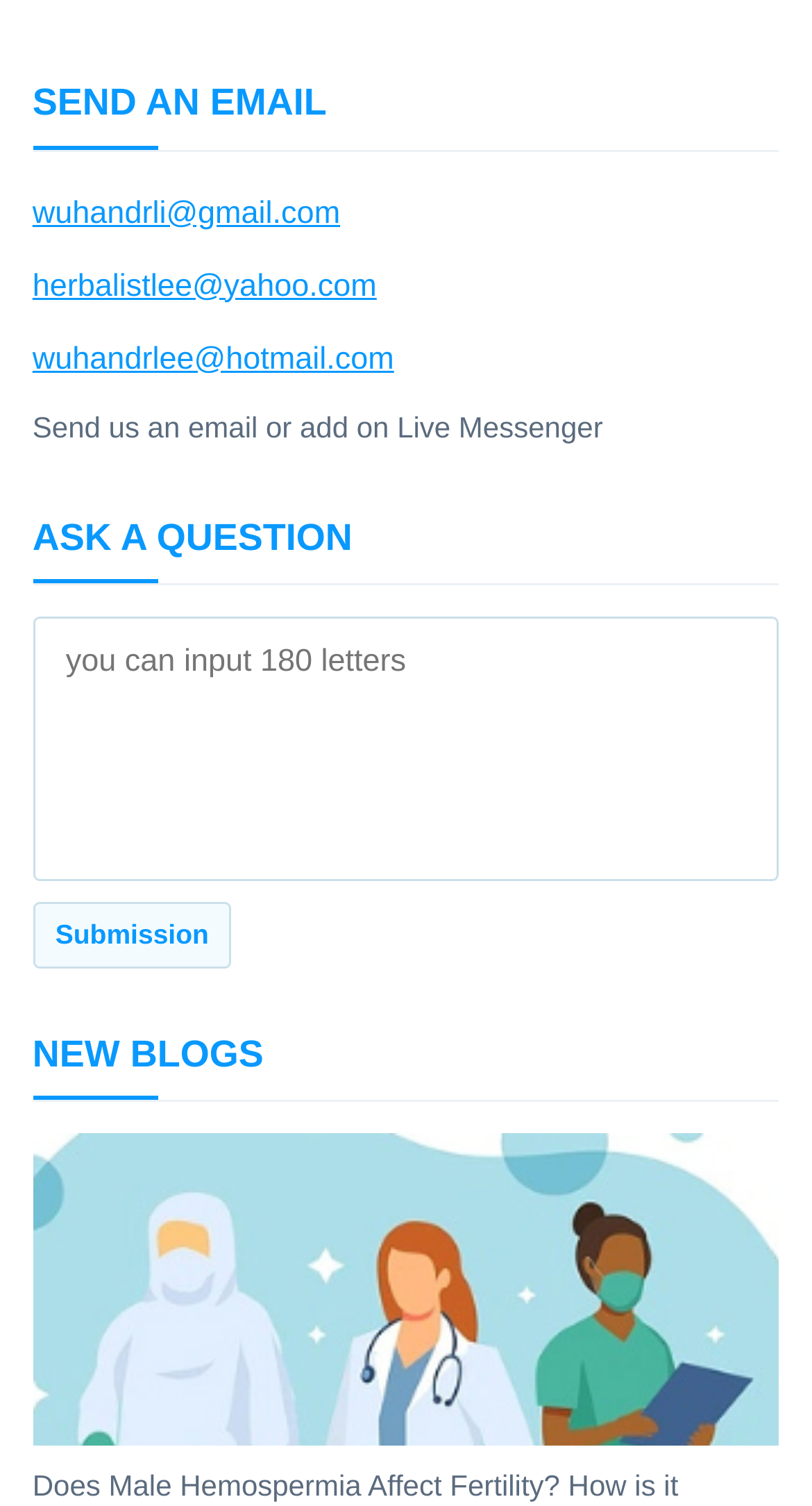What is the purpose of the textbox?
Using the image, provide a concise answer in one word or a short phrase.

Input 180 letters